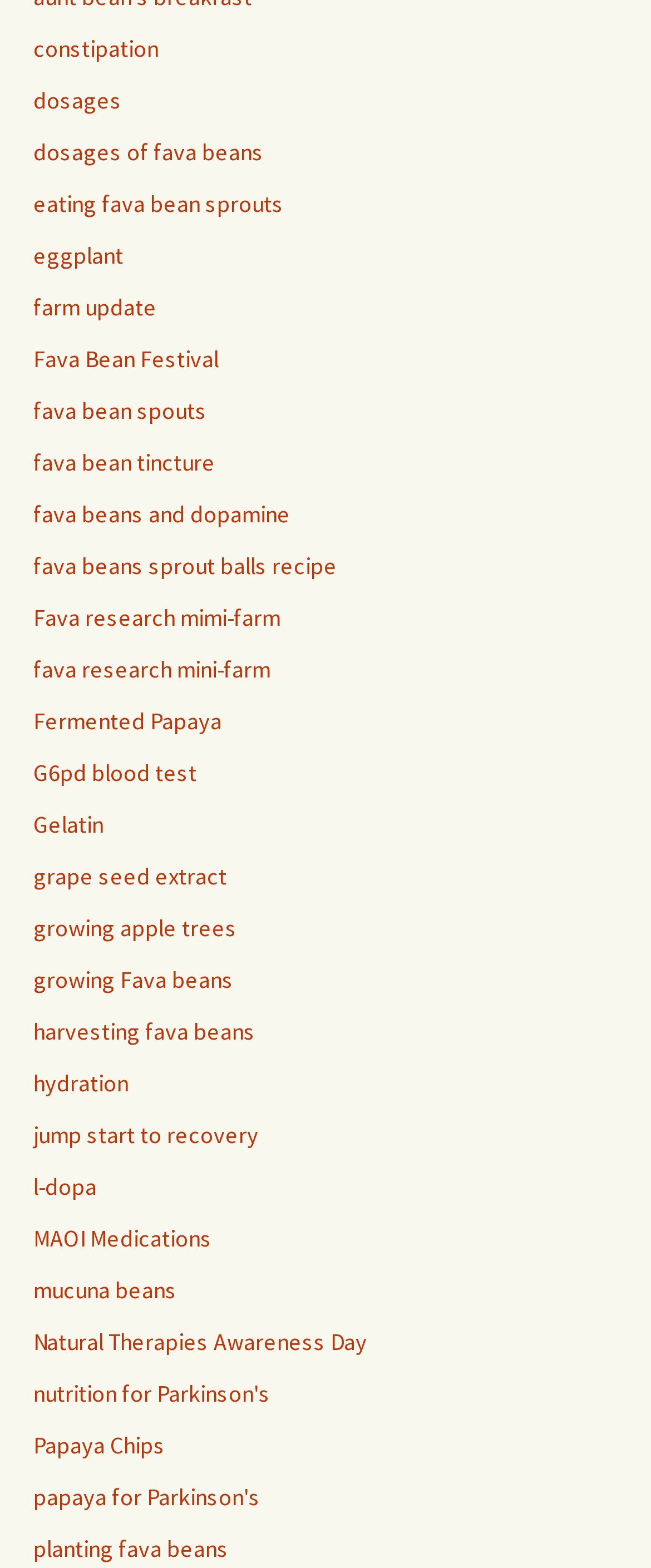Is there a link about eggplant?
Respond with a short answer, either a single word or a phrase, based on the image.

Yes